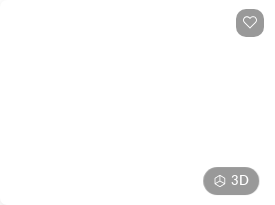What is the location of the office building?
Based on the image, please offer an in-depth response to the question.

The location of the office building is specified in the caption as Midtown, East Side, NYC, which provides context about the office space's proximity to other businesses, transportation, and amenities in the area.